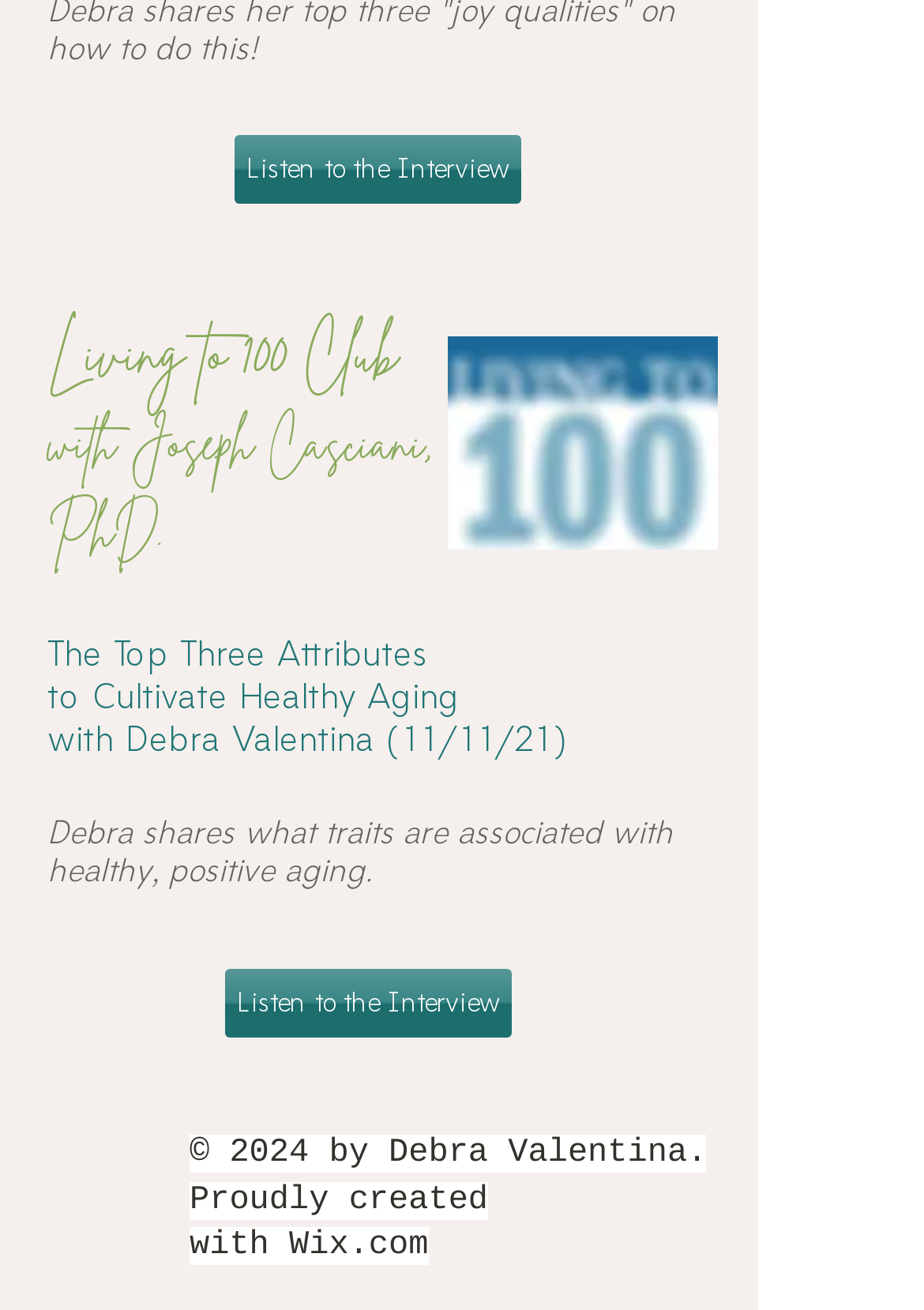Using the information from the screenshot, answer the following question thoroughly:
What is the platform used to create the webpage?

The text 'Proudly created with Wix.com' at the bottom of the webpage suggests that the platform used to create the webpage is Wix.com.